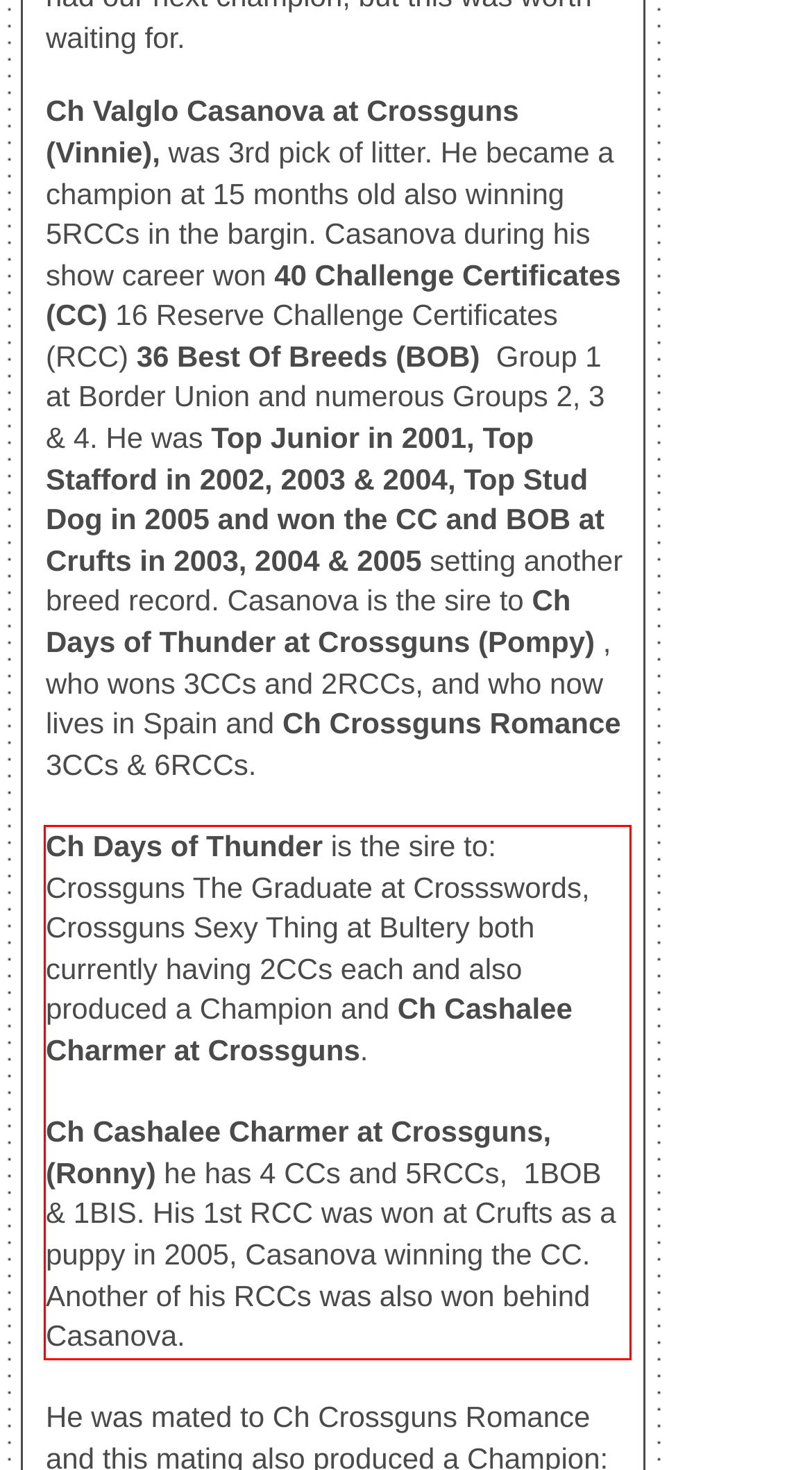You are provided with a screenshot of a webpage that includes a UI element enclosed in a red rectangle. Extract the text content inside this red rectangle.

Ch Days of Thunder is the sire to: Crossguns The Graduate at Crossswords, Crossguns Sexy Thing at Bultery both currently having 2CCs each and also produced a Champion and Ch Cashalee Charmer at Crossguns. Ch Cashalee Charmer at Crossguns, (Ronny) he has 4 CCs and 5RCCs, 1BOB & 1BIS. His 1st RCC was won at Crufts as a puppy in 2005, Casanova winning the CC. Another of his RCCs was also won behind Casanova.